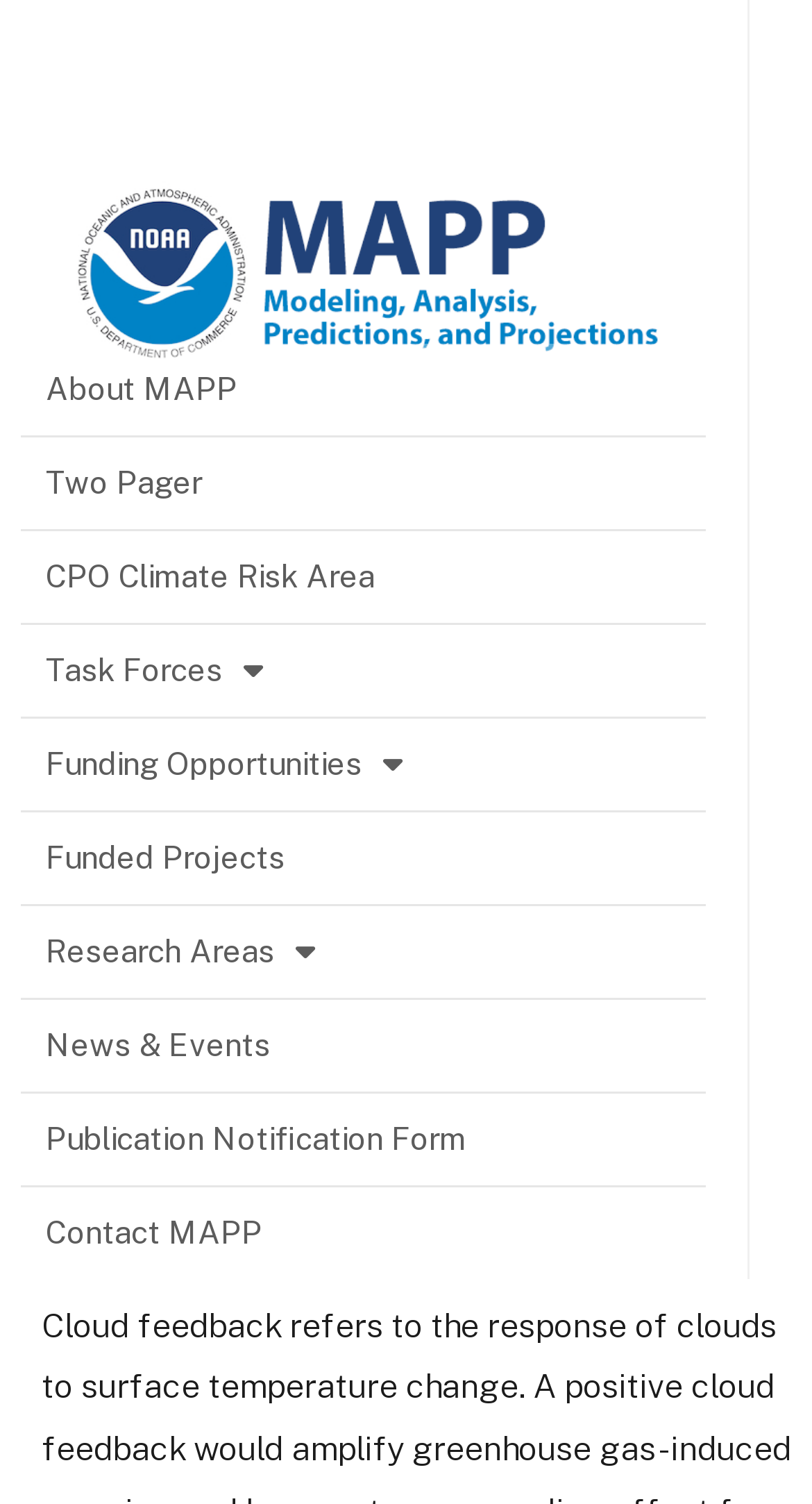Given the description: "CPO Climate Risk Area", determine the bounding box coordinates of the UI element. The coordinates should be formatted as four float numbers between 0 and 1, [left, top, right, bottom].

[0.026, 0.353, 0.869, 0.414]